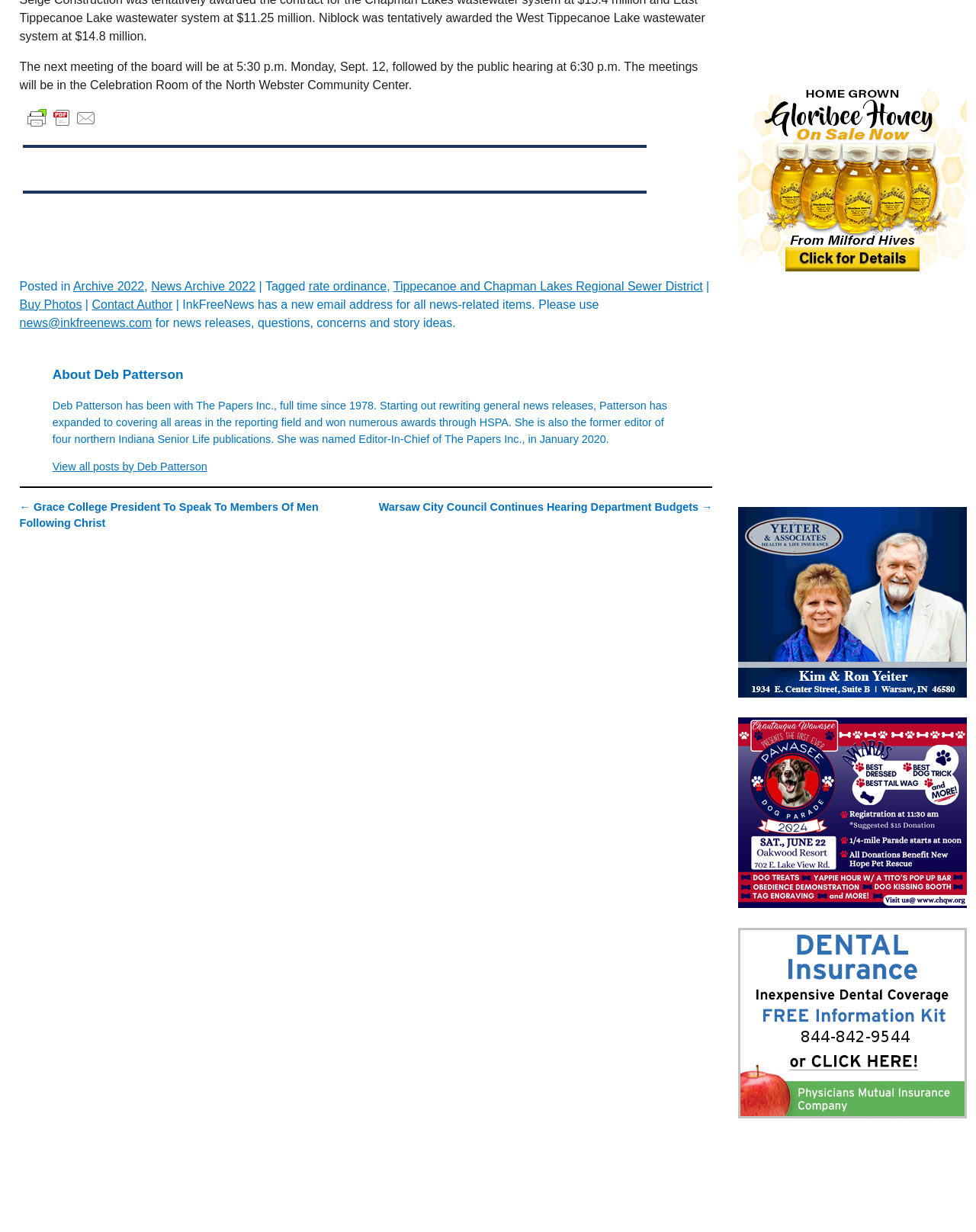Please give a short response to the question using one word or a phrase:
What is the name of the news organization?

InkFreeNews